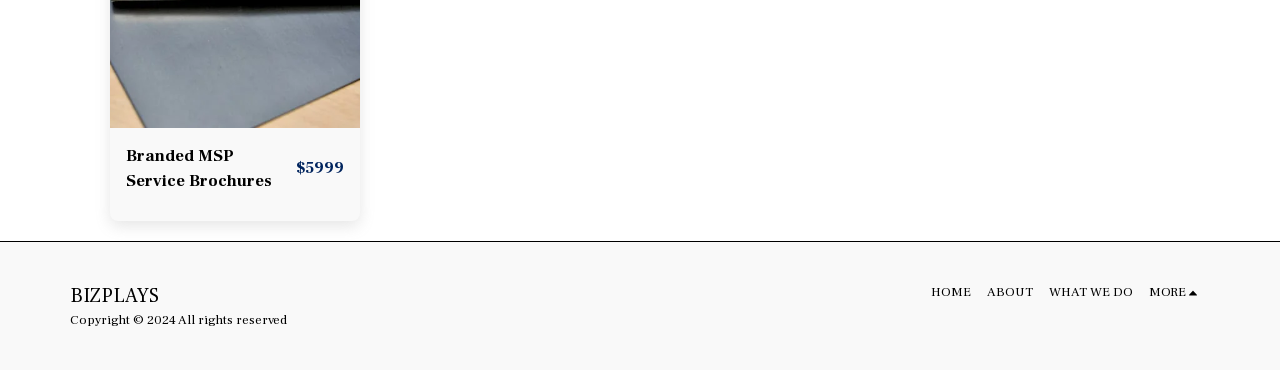What is the price of Branded MSP Service Brochures?
Please provide a comprehensive answer to the question based on the webpage screenshot.

The price of Branded MSP Service Brochures can be found by looking at the link element with the text '$5999' which is located below the heading 'Branded MSP Service Brochures'.